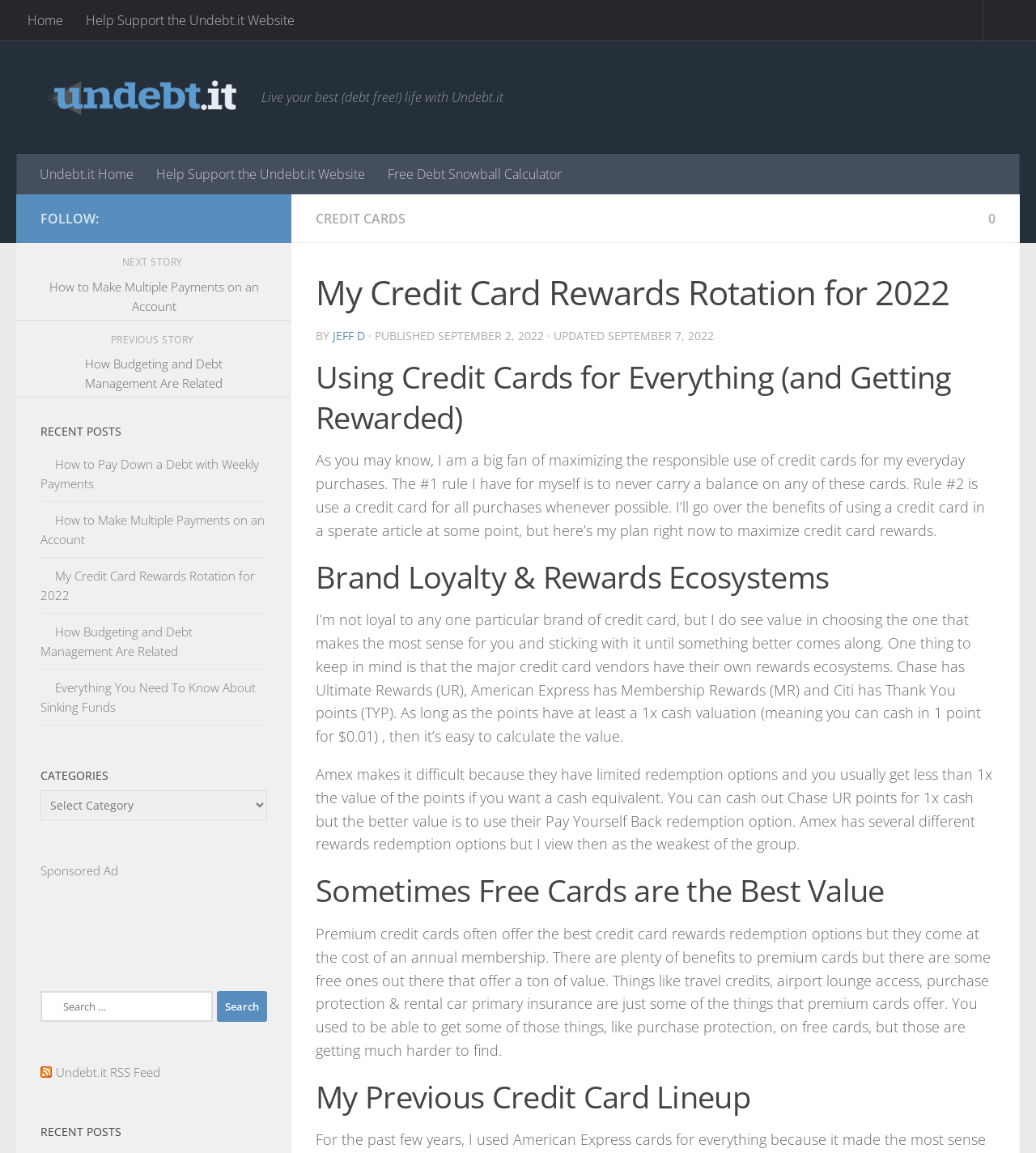Give a succinct answer to this question in a single word or phrase: 
What is the search function for?

Searching the website